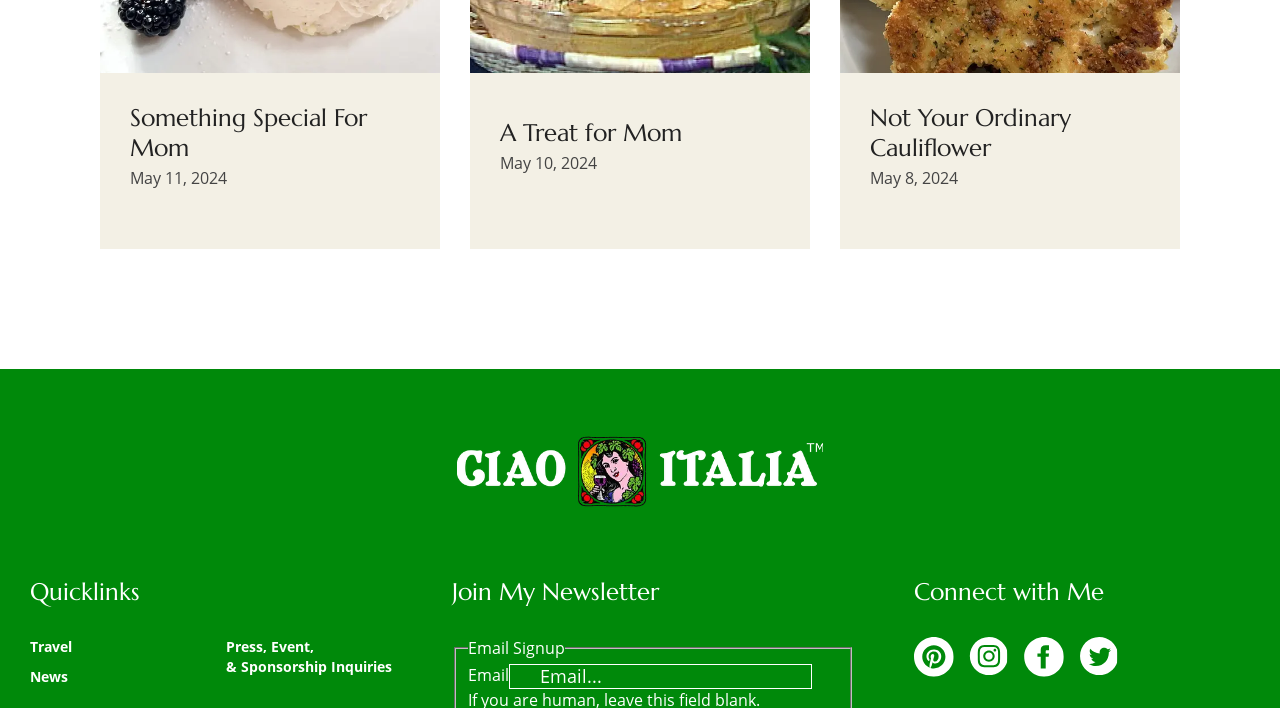Please identify the bounding box coordinates of the element I should click to complete this instruction: 'Read 'A Treat for Mom''. The coordinates should be given as four float numbers between 0 and 1, like this: [left, top, right, bottom].

[0.391, 0.167, 0.533, 0.21]